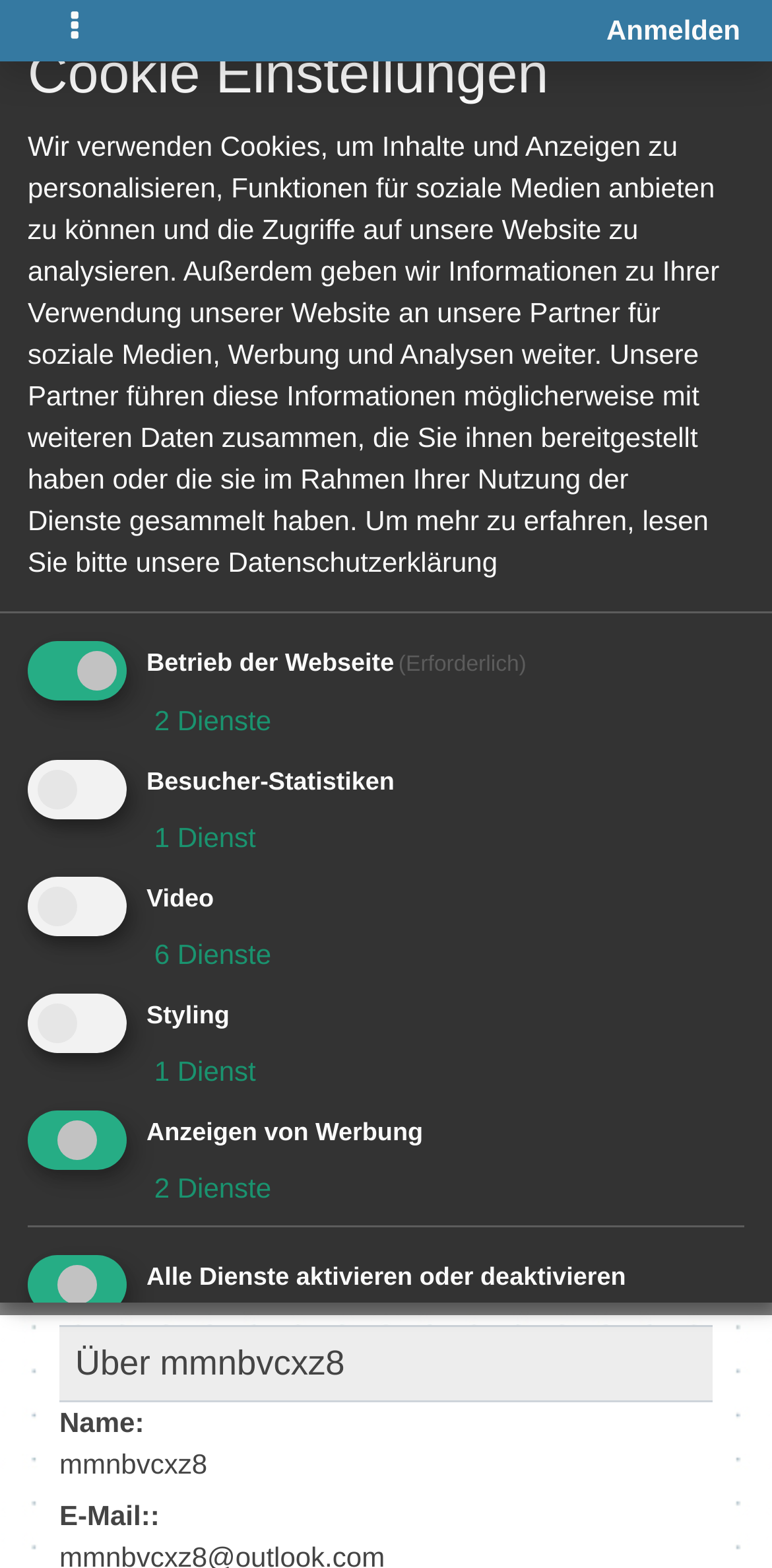What is the username of the user profile?
Give a single word or phrase as your answer by examining the image.

mmnbvcxz8